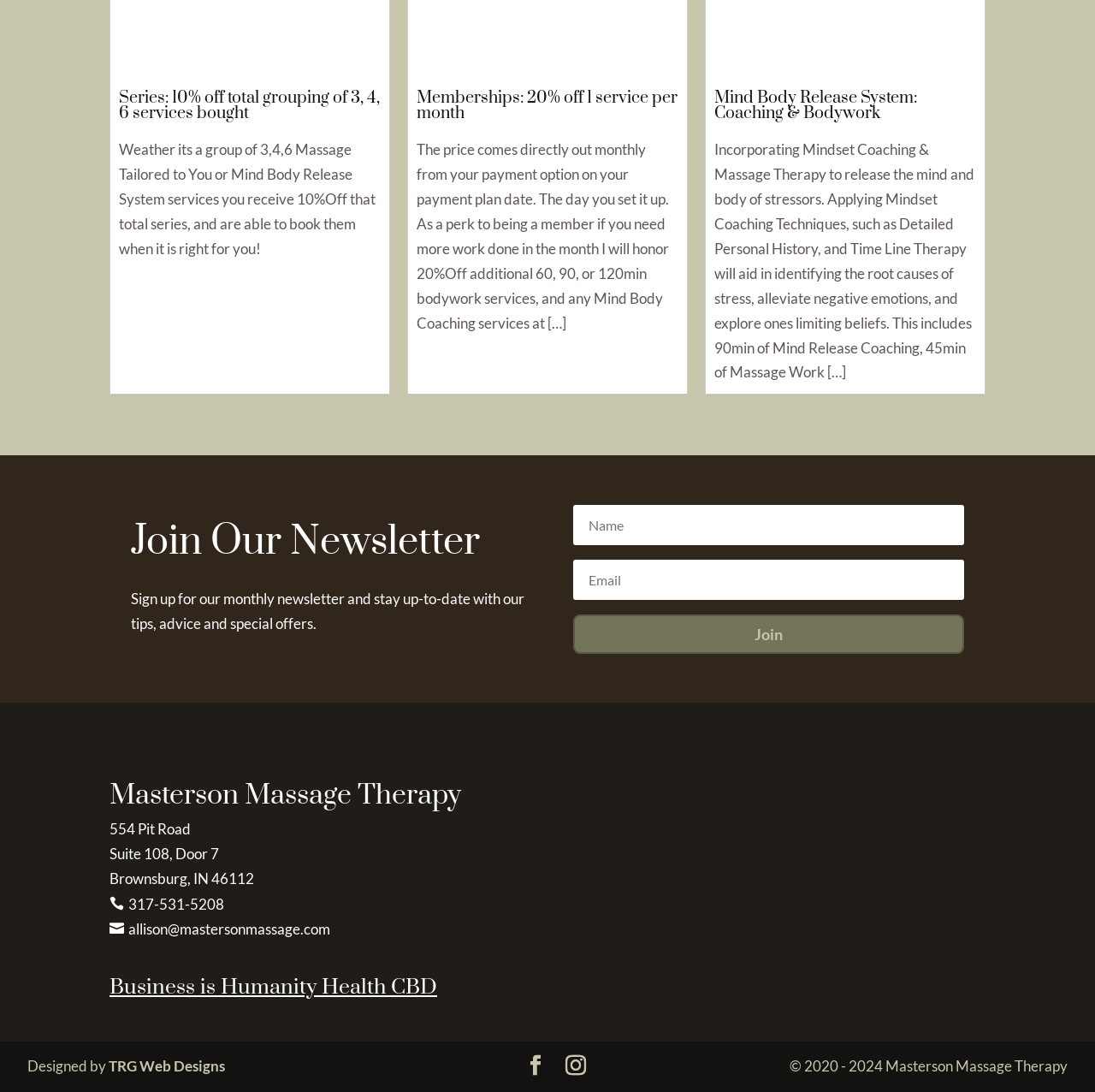Please specify the bounding box coordinates of the clickable region necessary for completing the following instruction: "Sign up for the newsletter". The coordinates must consist of four float numbers between 0 and 1, i.e., [left, top, right, bottom].

[0.523, 0.463, 0.88, 0.499]